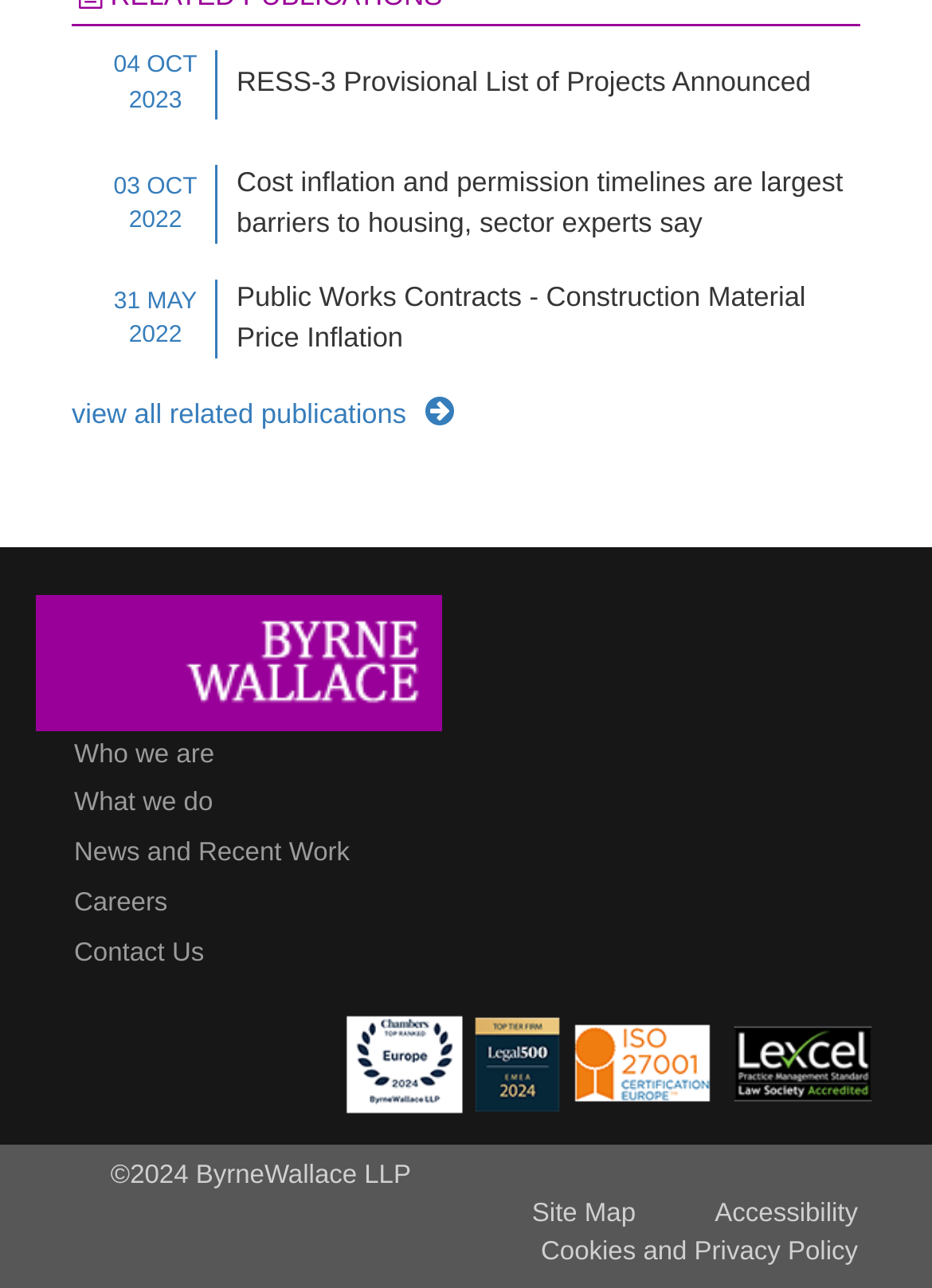Given the element description Accessibility, predict the bounding box coordinates for the UI element in the webpage screenshot. The format should be (top-left x, top-left y, bottom-right x, bottom-right y), and the values should be between 0 and 1.

[0.767, 0.93, 0.921, 0.959]